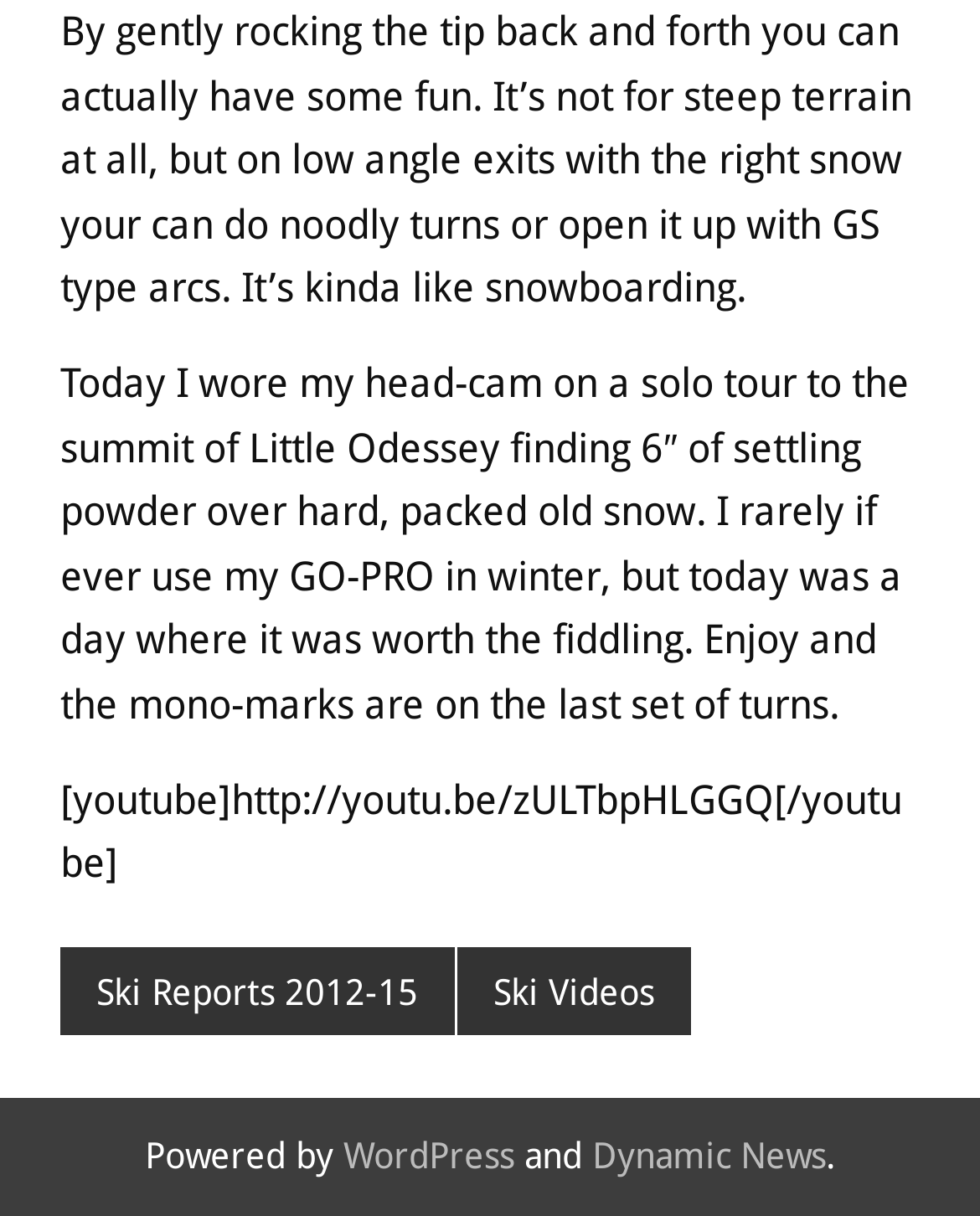Reply to the question with a single word or phrase:
What is the author doing in the solo tour?

Skiing